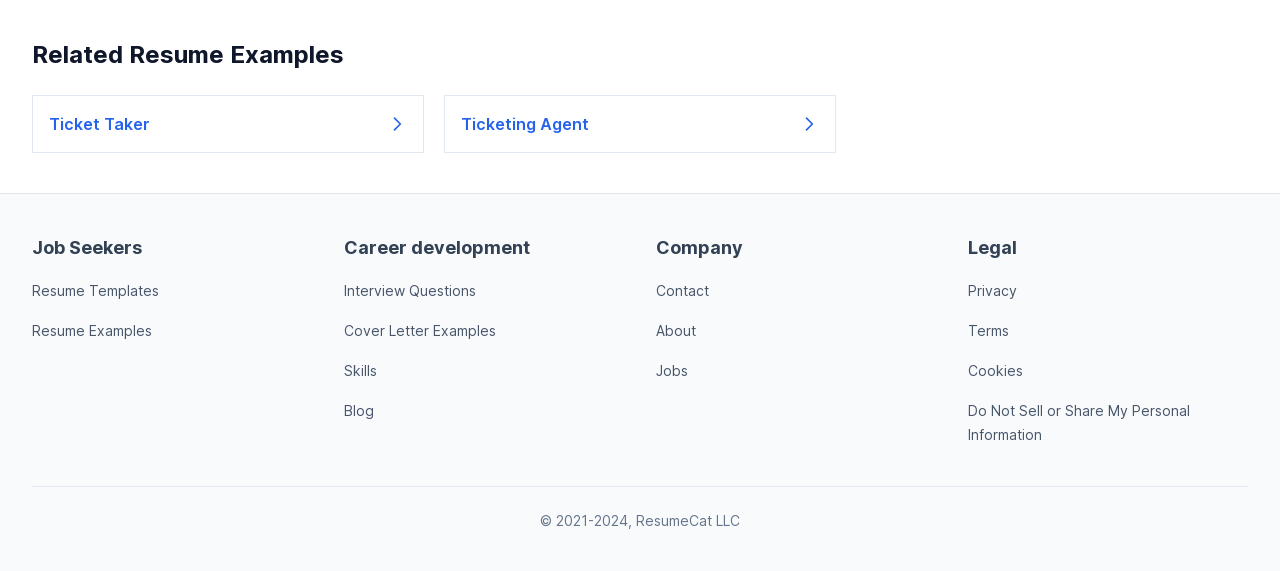Please provide a brief answer to the question using only one word or phrase: 
What are the main categories in the supplementary site navigation?

Job Seekers, Career development, Company, Legal